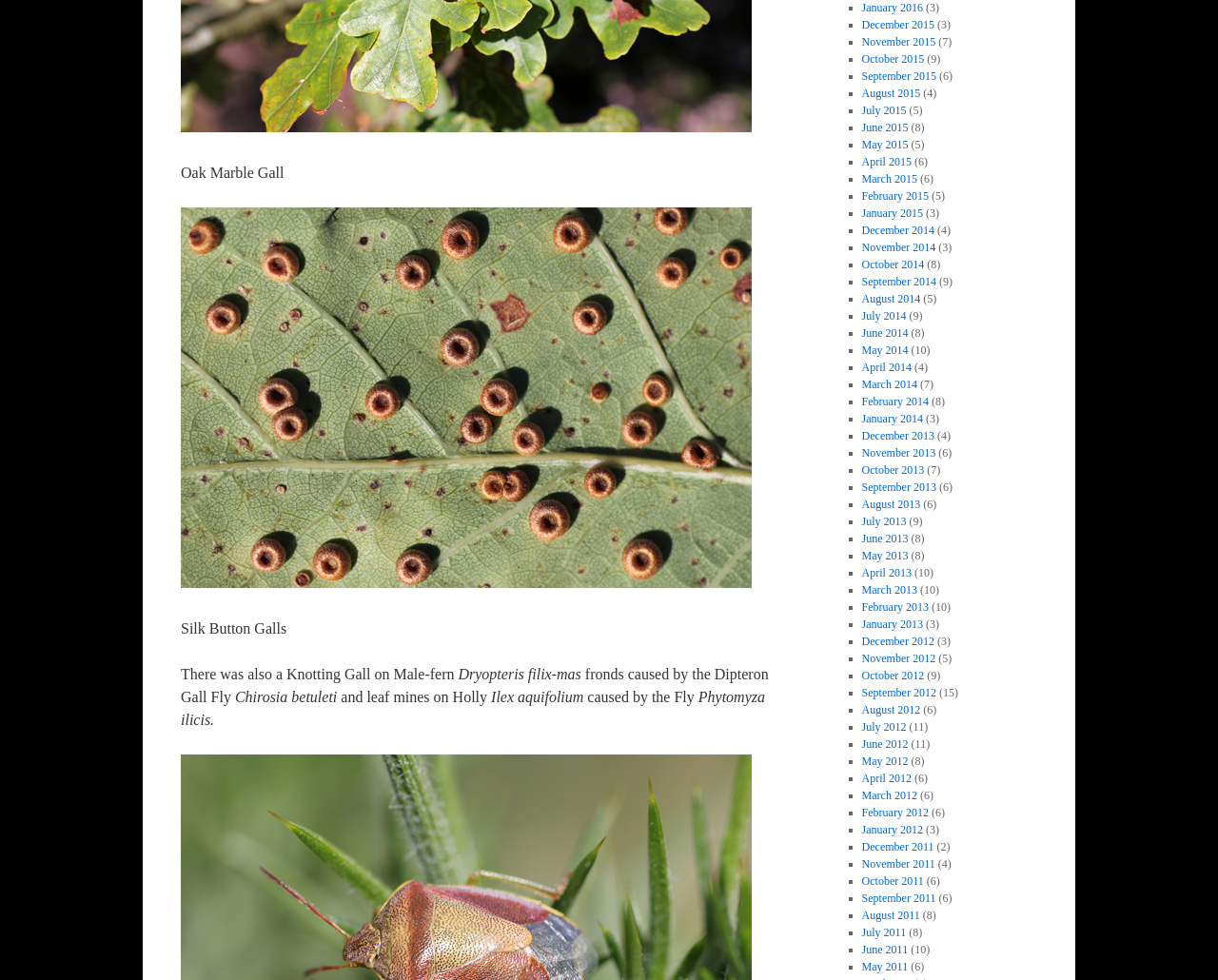Please find the bounding box coordinates of the section that needs to be clicked to achieve this instruction: "view the image of MNA Dune Heath Silk Button Galls1".

[0.148, 0.212, 0.617, 0.6]